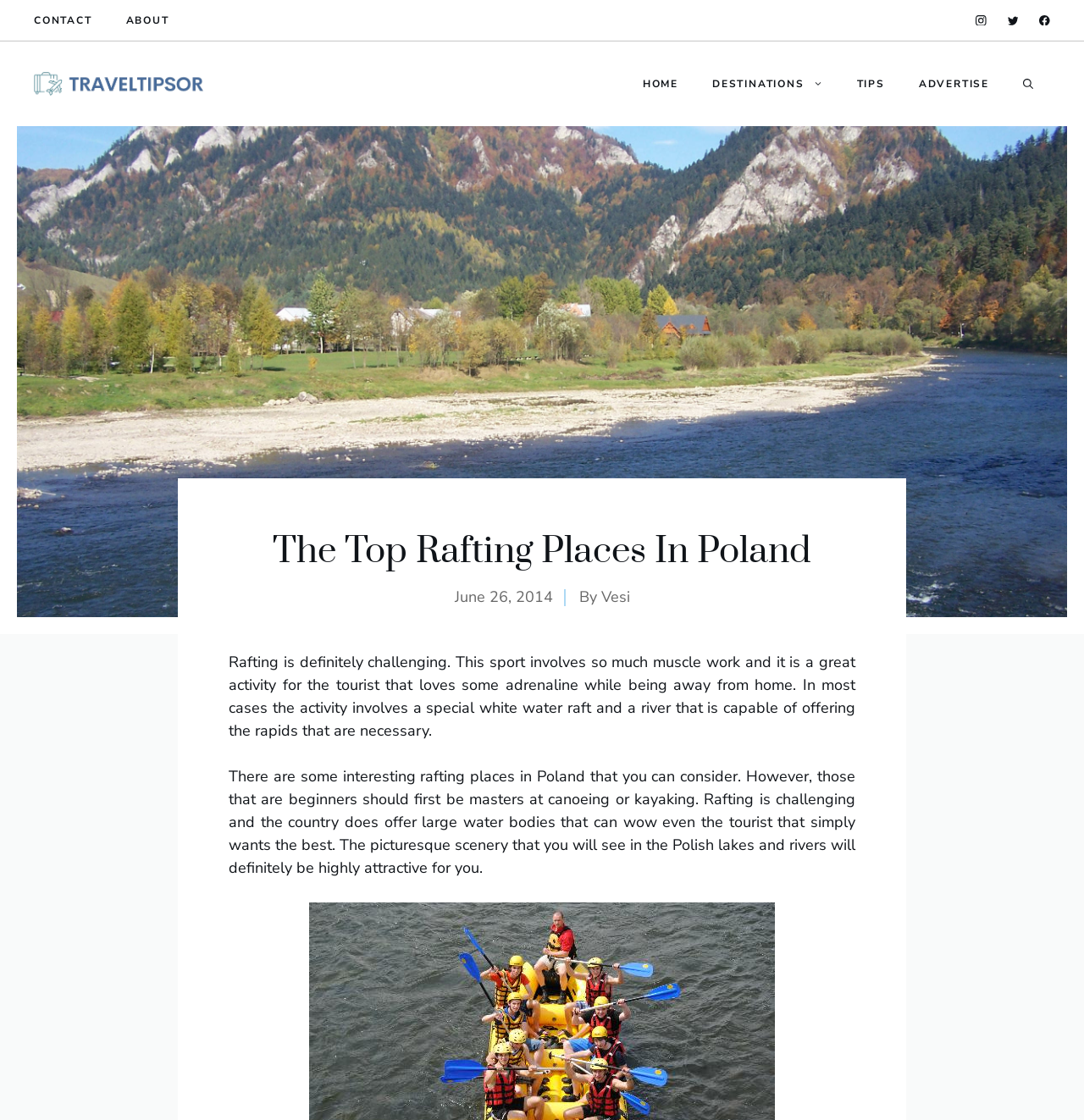Find the bounding box coordinates of the element to click in order to complete the given instruction: "Go to HOME."

[0.577, 0.052, 0.641, 0.098]